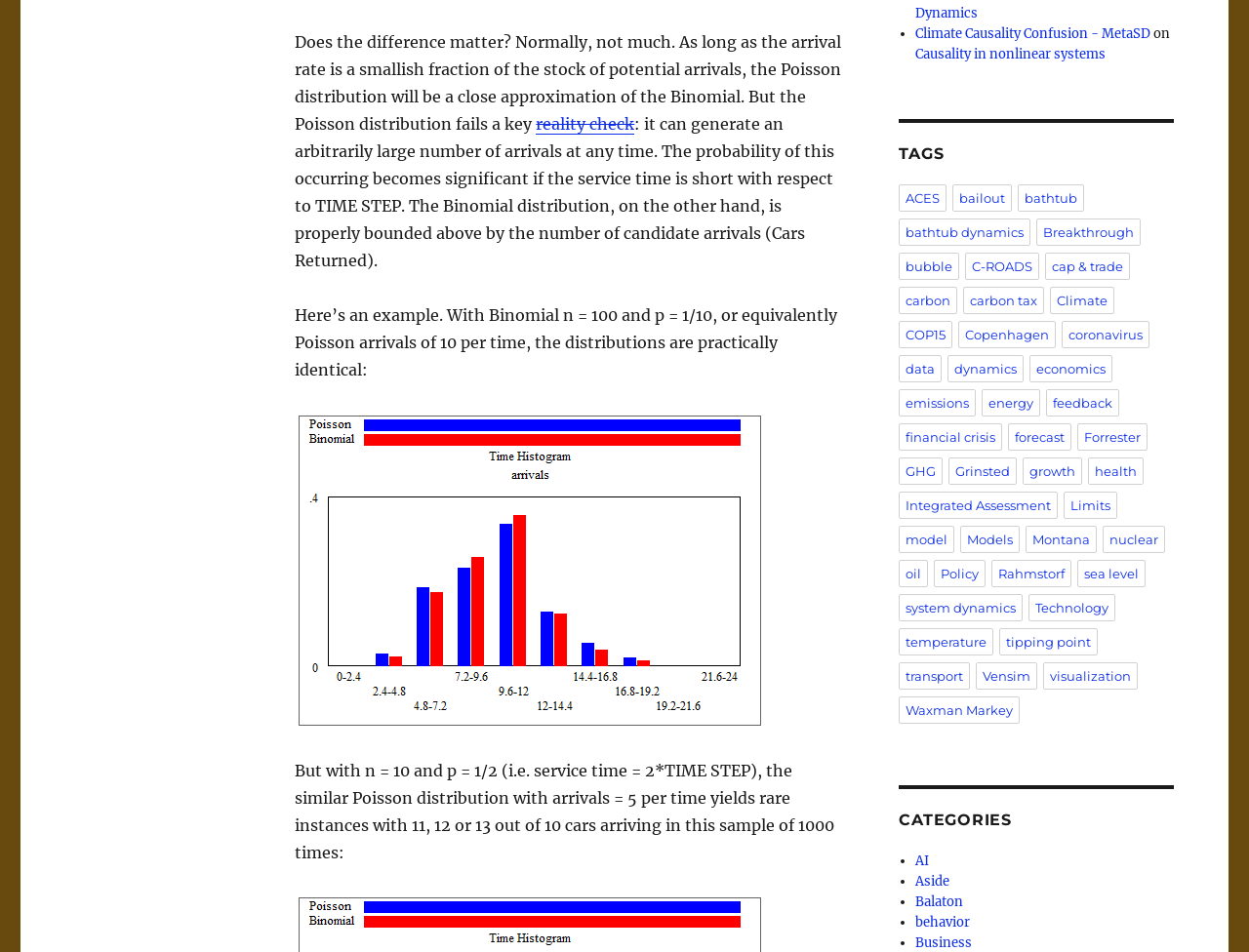Bounding box coordinates must be specified in the format (top-left x, top-left y, bottom-right x, bottom-right y). All values should be floating point numbers between 0 and 1. What are the bounding box coordinates of the UI element described as: Murcia que gran Tesoro

None